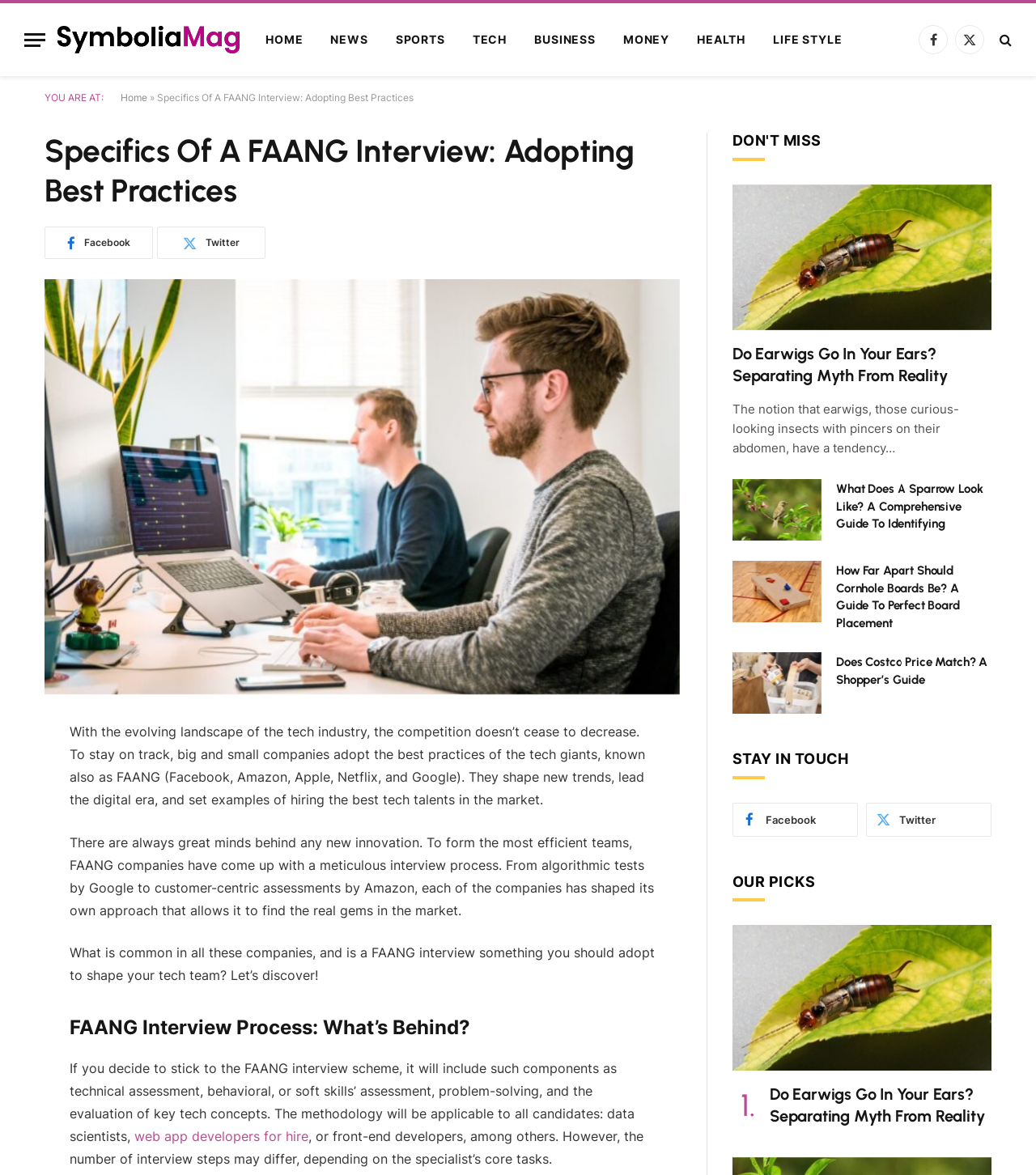Locate the bounding box coordinates of the clickable element to fulfill the following instruction: "Click on the 'HOME' link". Provide the coordinates as four float numbers between 0 and 1 in the format [left, top, right, bottom].

[0.243, 0.003, 0.306, 0.065]